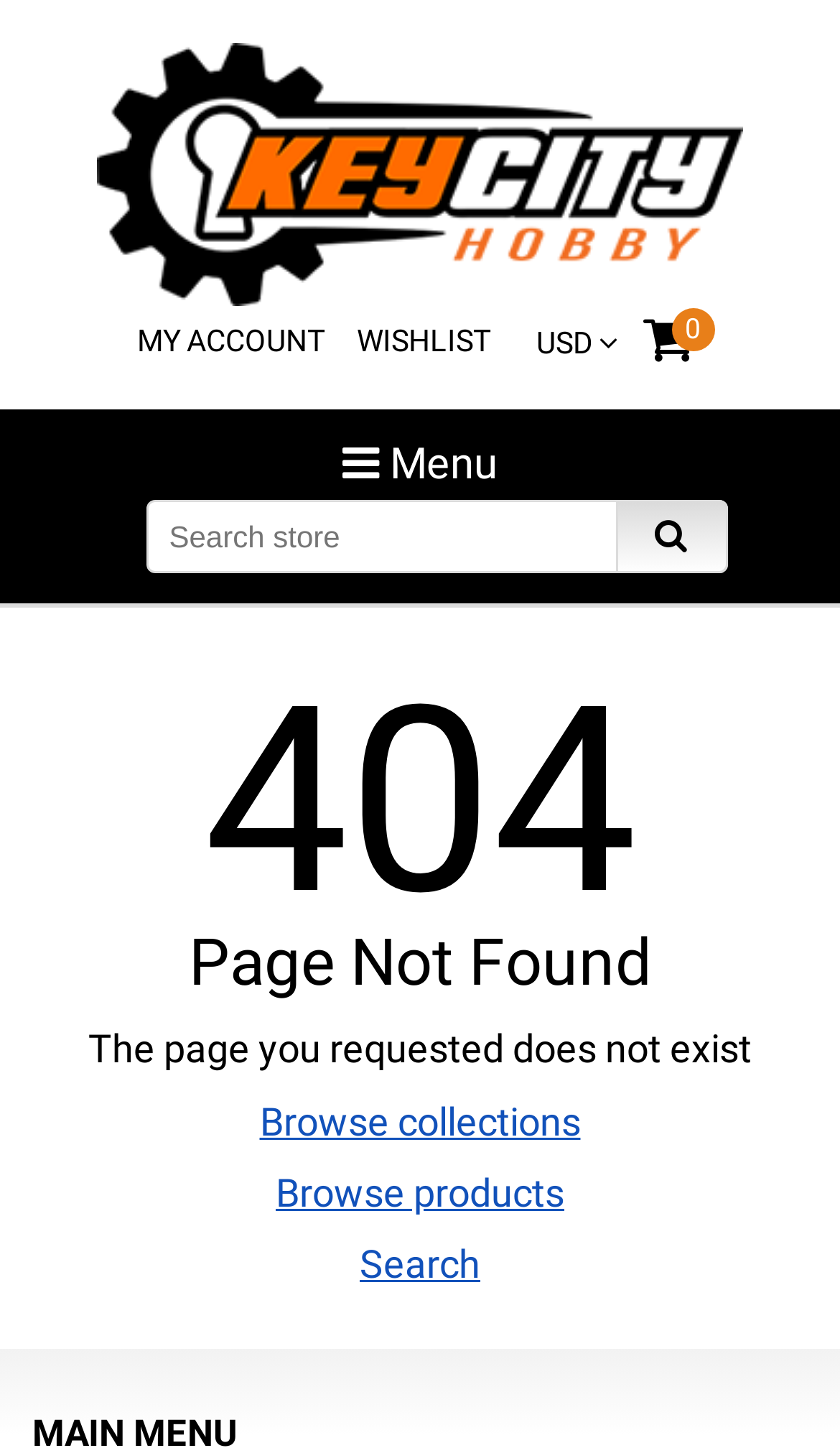Can you find the bounding box coordinates of the area I should click to execute the following instruction: "access my account"?

[0.163, 0.224, 0.412, 0.248]